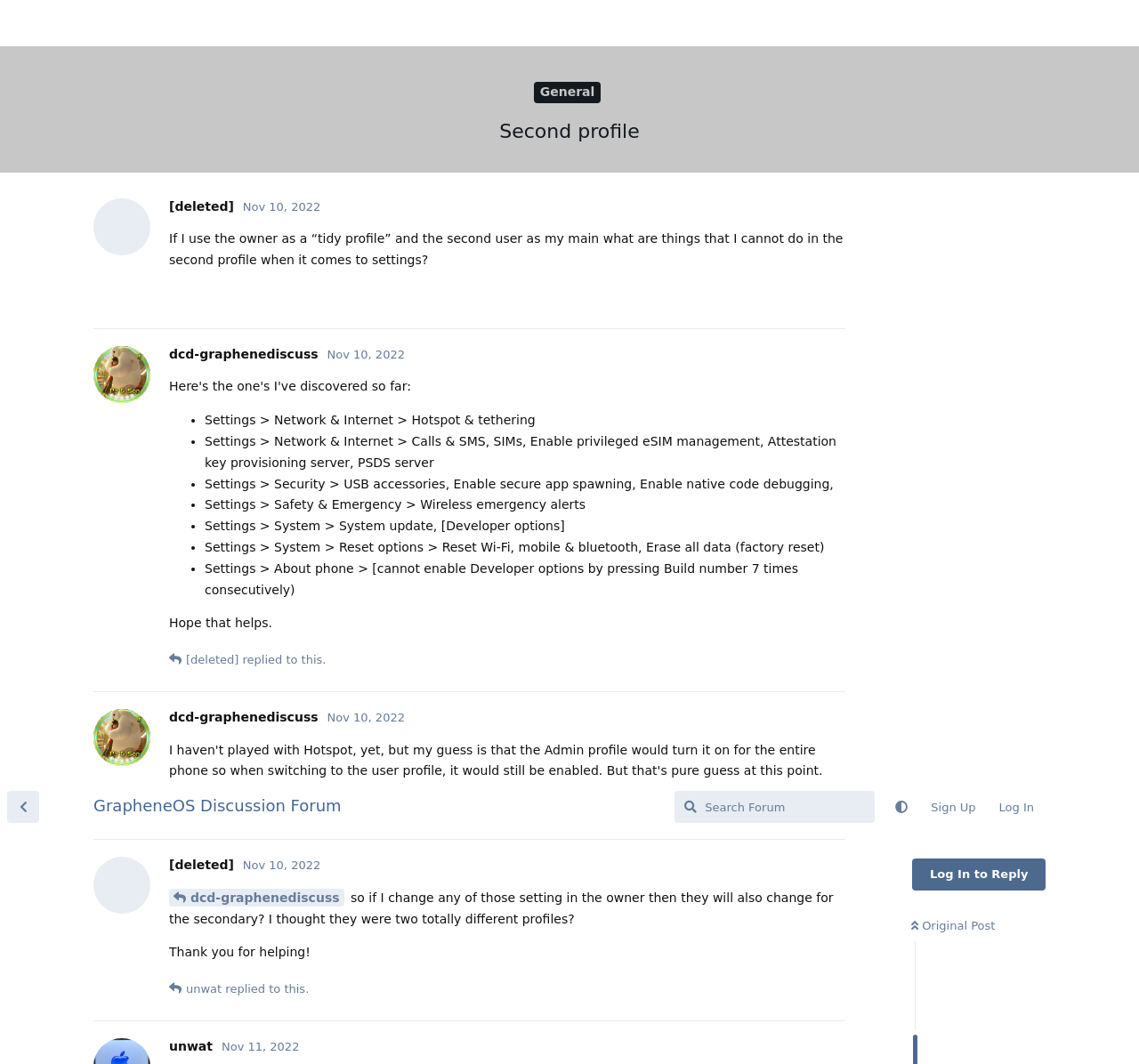How many posts are there in total?
Utilize the information in the image to give a detailed answer to the question.

The total number of posts can be found in the static text element with the text '6' near the top of the webpage, which is part of the pagination information.